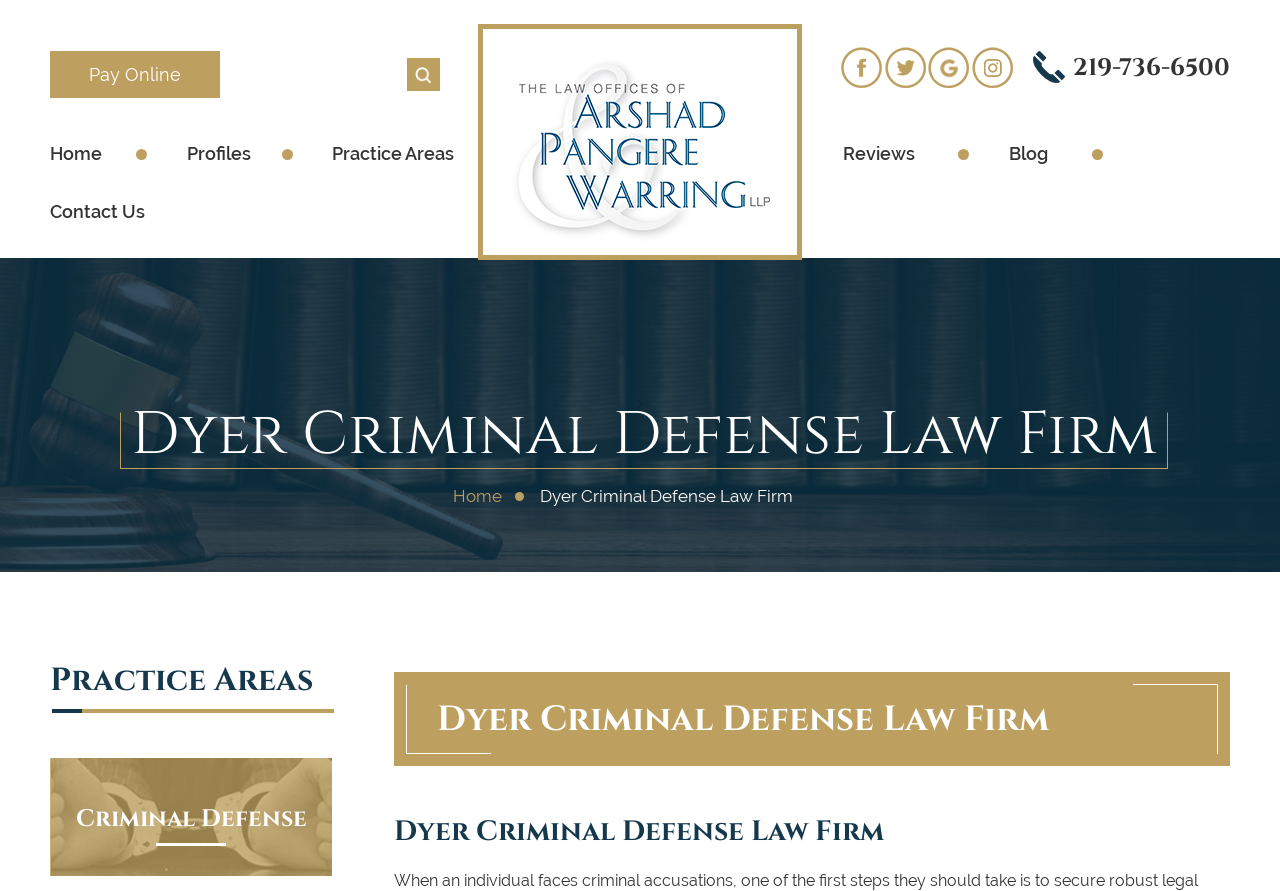Identify the bounding box coordinates of the region that should be clicked to execute the following instruction: "Search for something".

[0.344, 0.057, 0.406, 0.112]